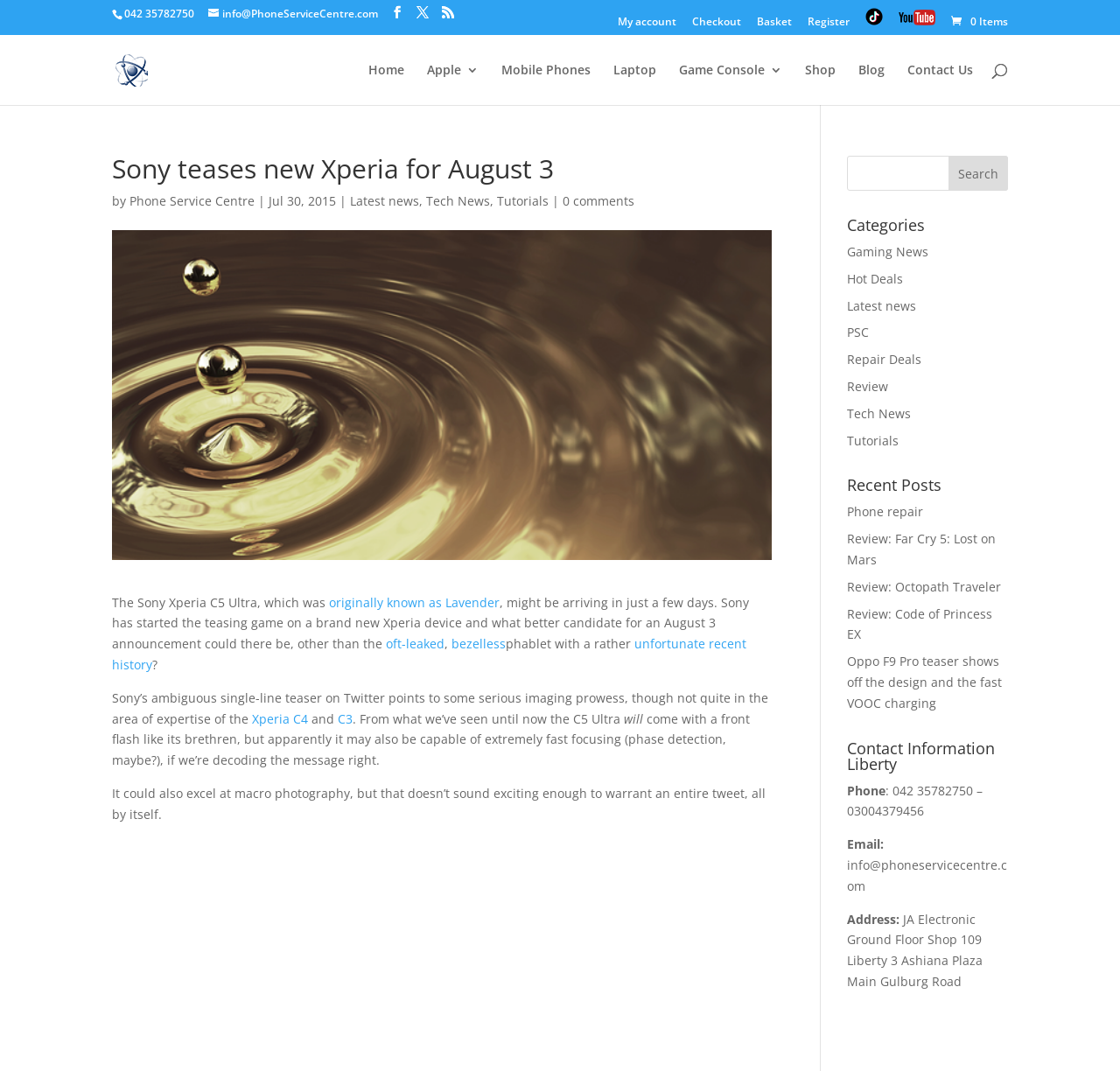Calculate the bounding box coordinates for the UI element based on the following description: "Comment on". Ensure the coordinates are four float numbers between 0 and 1, i.e., [left, top, right, bottom].

None